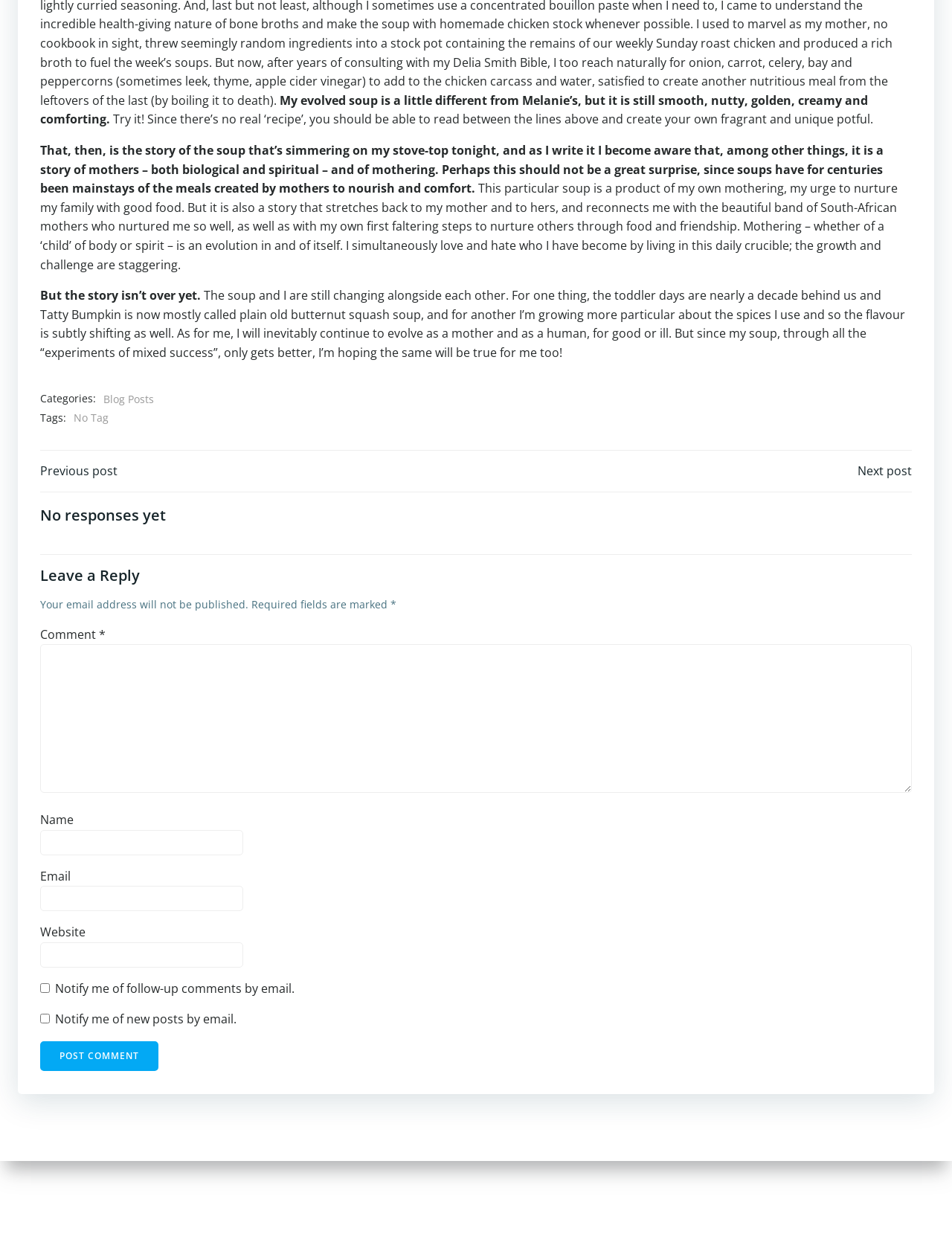Please specify the bounding box coordinates for the clickable region that will help you carry out the instruction: "Click the 'Post Comment' button".

[0.042, 0.834, 0.166, 0.858]